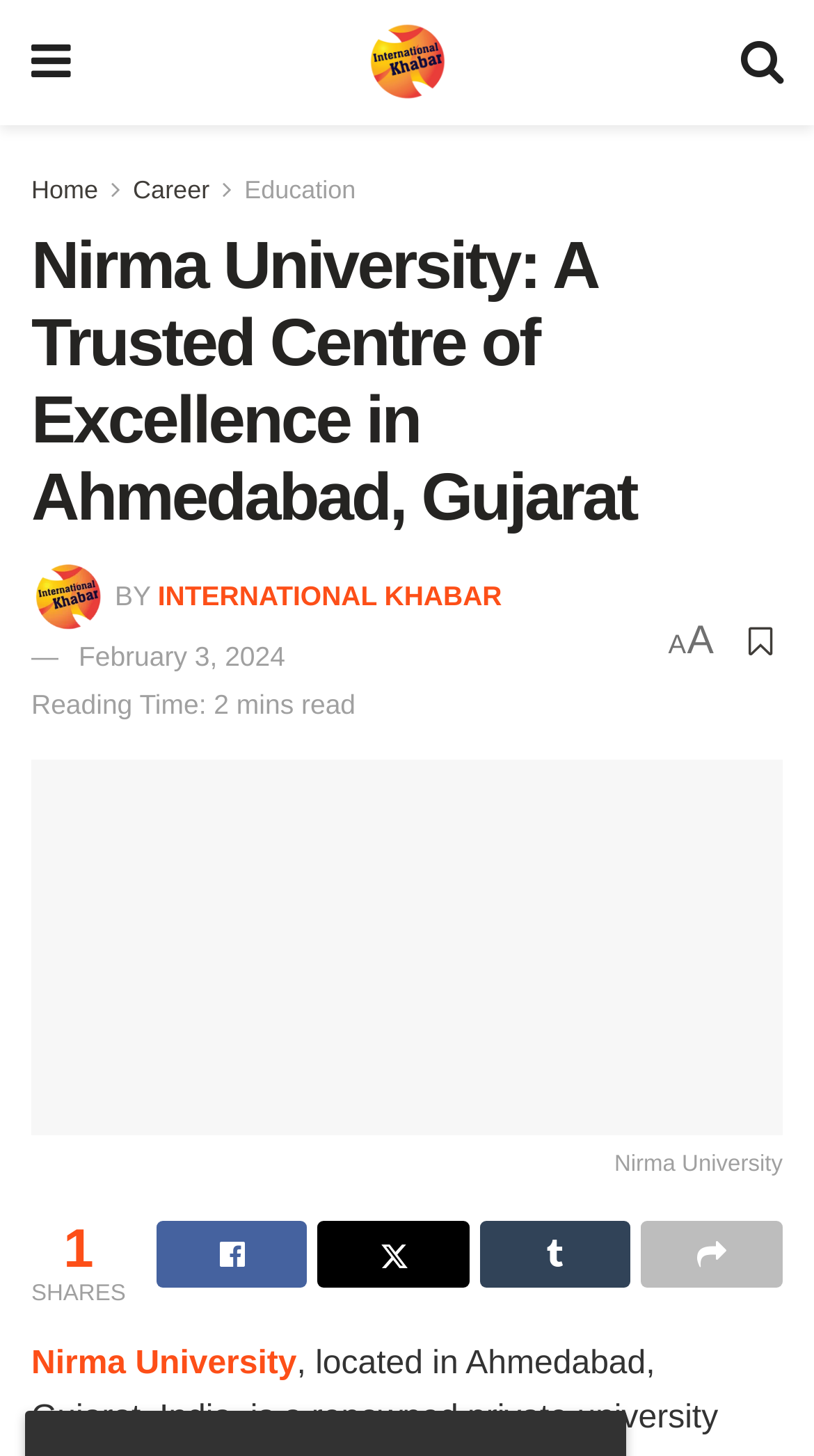Determine the bounding box coordinates in the format (top-left x, top-left y, bottom-right x, bottom-right y). Ensure all values are floating point numbers between 0 and 1. Identify the bounding box of the UI element described by: February 3, 2024

[0.096, 0.441, 0.35, 0.462]